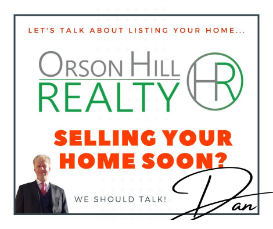Thoroughly describe everything you see in the image.

The image features a promotional advertisement for Orson Hill Realty, prominently displaying their logo alongside an invitation to discuss home listing services. The bold text emphasizes "SELLING YOUR HOME SOON?" suggesting a call to action for potential clients. Beneath this prominent line, the phrase "WE SHOULD TALK!" reinforces the encouragement to engage in a conversation about real estate opportunities. The image also includes a professional representation of Dan, presumably a real estate agent affiliated with Orson Hill Realty, adding a personal touch to the advertisement. This visual aims to attract homeowners considering selling their properties, highlighting the expertise and approachable service offered by Dan and his agency.